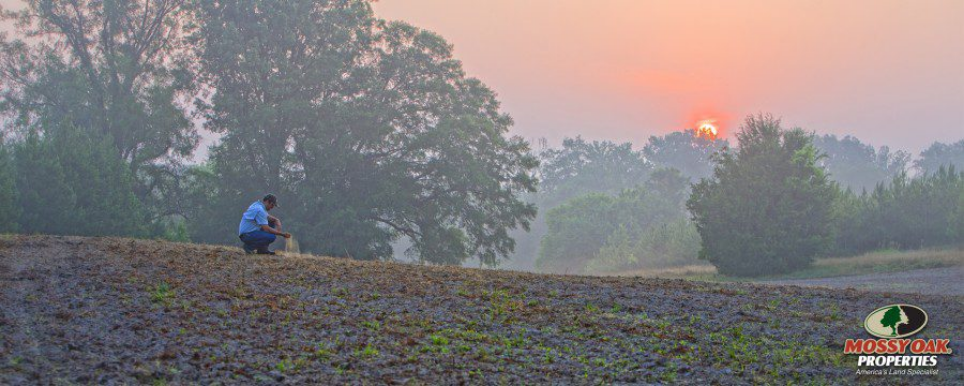Explain the image with as much detail as possible.

In the image, a person is kneeling on a misty field at dawn, as the sun rises in the background, casting a warm golden hue across the landscape. Surrounded by lush greenery, the individual is engaged in planting seeds or tending to the soil, embodying the essence of rural life and the nurturing of the land. This serene moment captures the heart of Nashville, also known as “Music City,” reflecting the area’s deep connection to nature and outdoor activities. The photograph elegantly illustrates the harmony between farming and the natural environment, emphasizing Nashville's rich heritage as a thriving center for community, family, and outdoor pursuits. The logo of Mossy Oak Properties in the corner signifies their dedication to rural property and the experiences they offer in this picturesque setting.